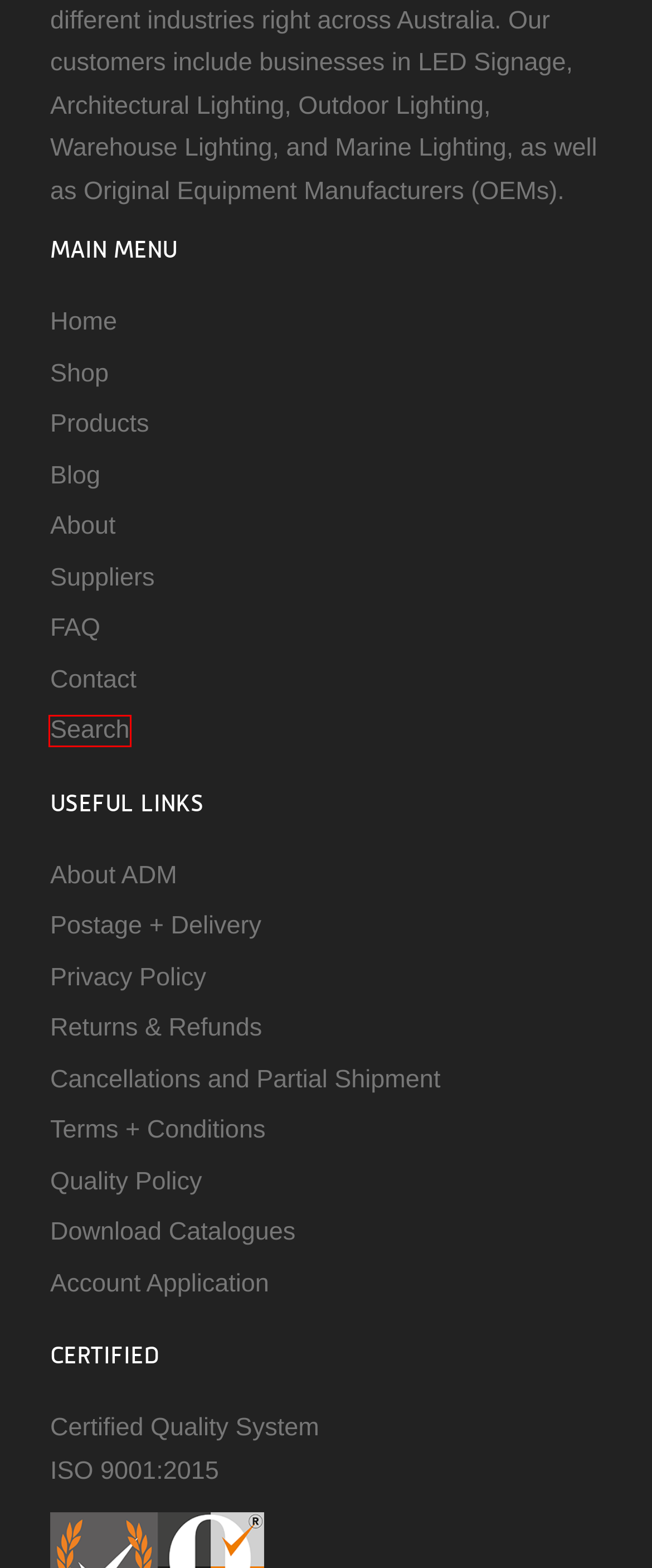You have a screenshot of a webpage with a red rectangle bounding box around a UI element. Choose the best description that matches the new page after clicking the element within the bounding box. The candidate descriptions are:
A. Cancellations and Partial Shipment | ADM Systems Group
B. Welcome to the store
C. Privacy Policy | ADM Systems Group
D. Terms + Conditions | ADM Systems Group
E. Postage + Delivery | ADM Systems Group
F. Download Our Catalogues | ADM Systems Group
G. Account Application | ADM Systems Group
H. Search ADM | ADM Systems Group

H